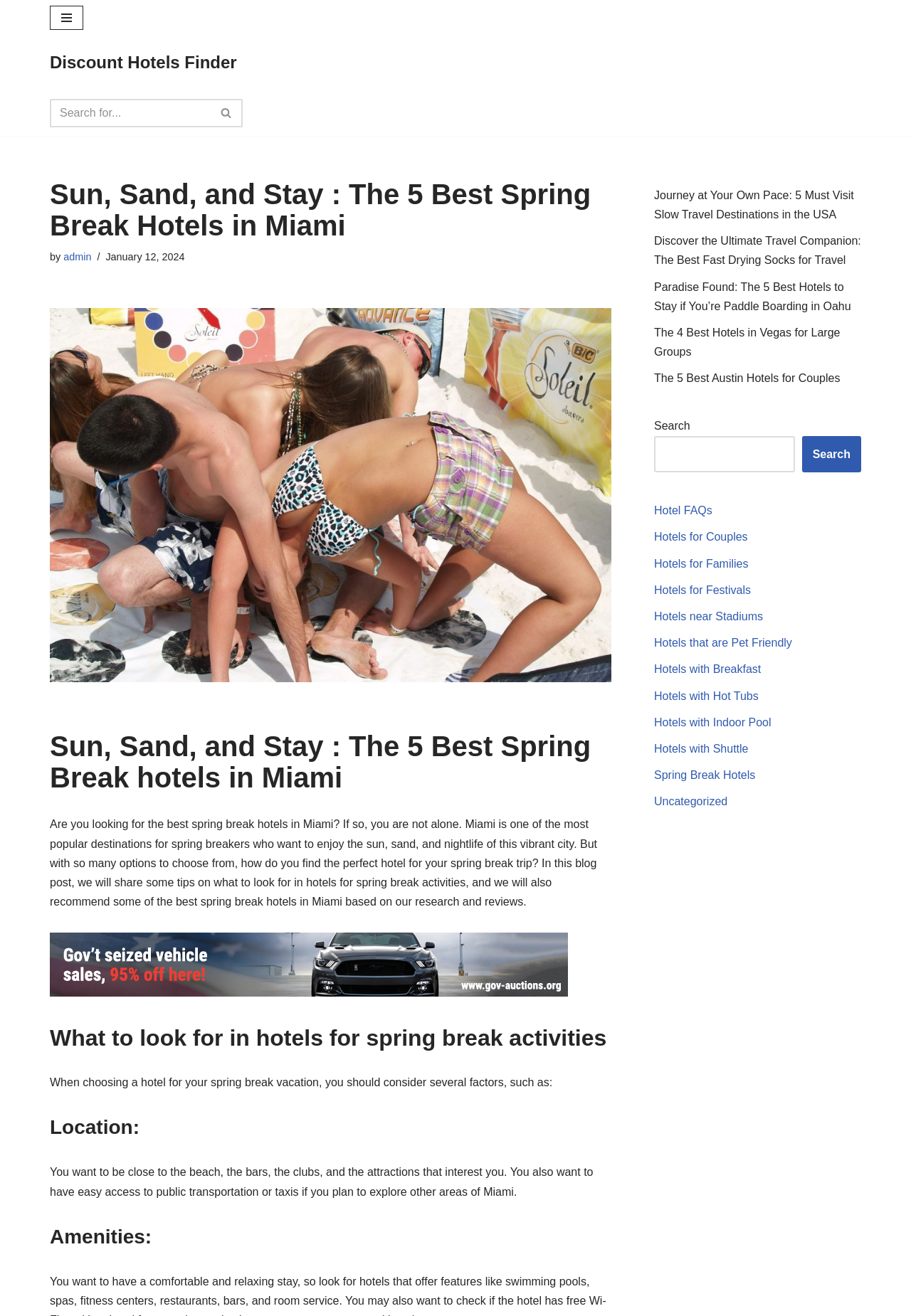Produce an extensive caption that describes everything on the webpage.

This webpage is about finding the best spring break hotels in Miami. At the top, there is a navigation menu button and a search bar. Below the navigation menu, there is a heading that reads "Sun, Sand, and Stay : The 5 Best Spring Break Hotels in Miami" followed by a subheading "by admin" and a timestamp "January 12, 2024". 

To the right of the heading, there is a large image related to spring break hotels in Miami. Below the image, there is a brief introduction to the article, which explains that Miami is a popular destination for spring breakers and that the article will provide tips on what to look for in hotels for spring break activities and recommend some of the best spring break hotels in Miami.

The article is divided into sections, including "What to look for in hotels for spring break activities", "Location", and "Amenities". Each section provides detailed information on what to consider when choosing a hotel for spring break.

On the right side of the page, there is a complementary section that lists several links to other travel-related articles, including "Journey at Your Own Pace: 5 Must Visit Slow Travel Destinations in the USA" and "The 5 Best Austin Hotels for Couples". Below these links, there is another search bar. 

Further down, there are links to various hotel categories, such as "Hotels for Couples", "Hotels for Families", and "Hotels with Breakfast".